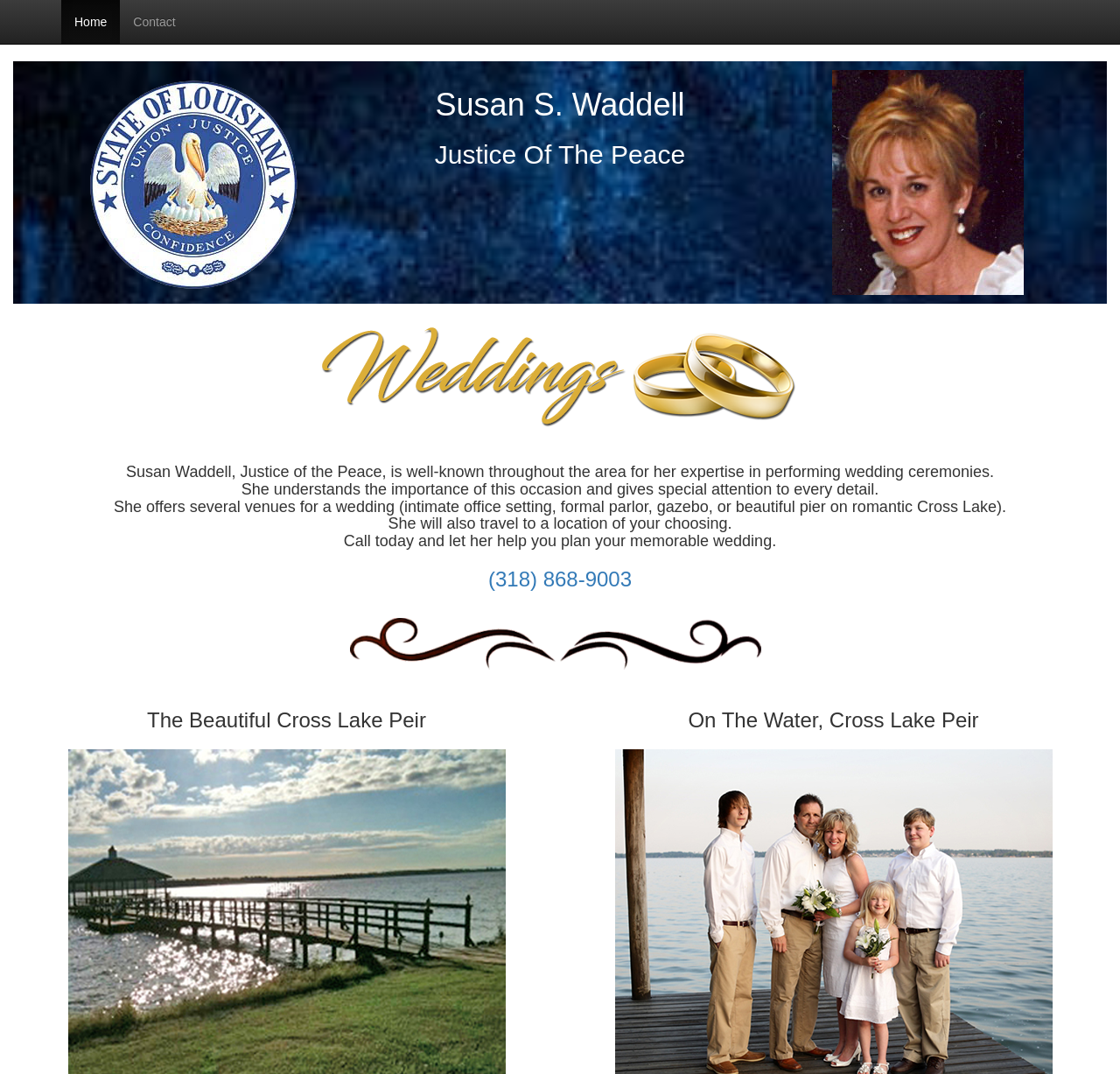Find the headline of the webpage and generate its text content.

Susan S. Waddell